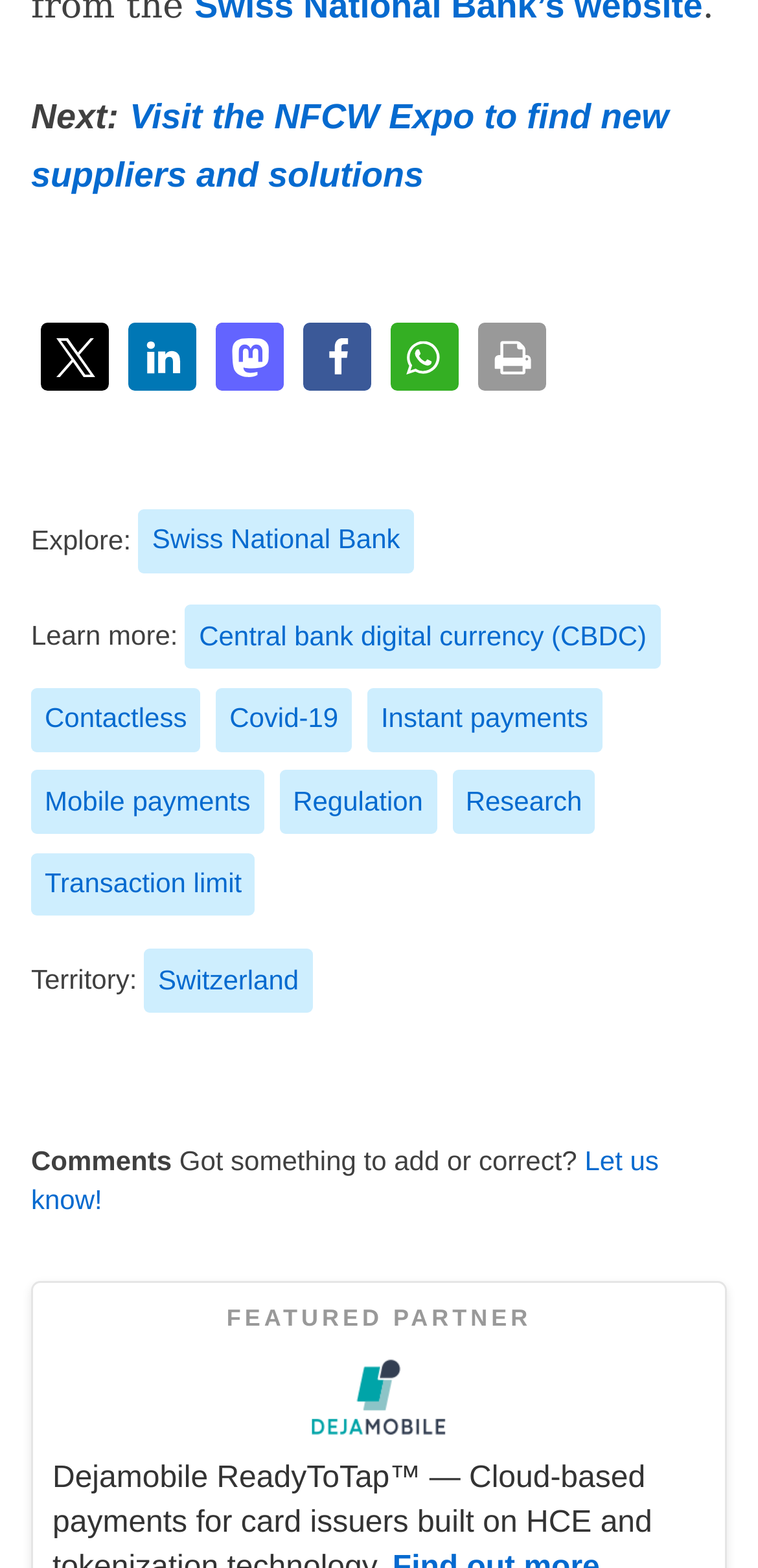Please determine the bounding box coordinates of the element to click on in order to accomplish the following task: "Visit the NFCW Expo to find new suppliers and solutions". Ensure the coordinates are four float numbers ranging from 0 to 1, i.e., [left, top, right, bottom].

[0.041, 0.062, 0.882, 0.124]